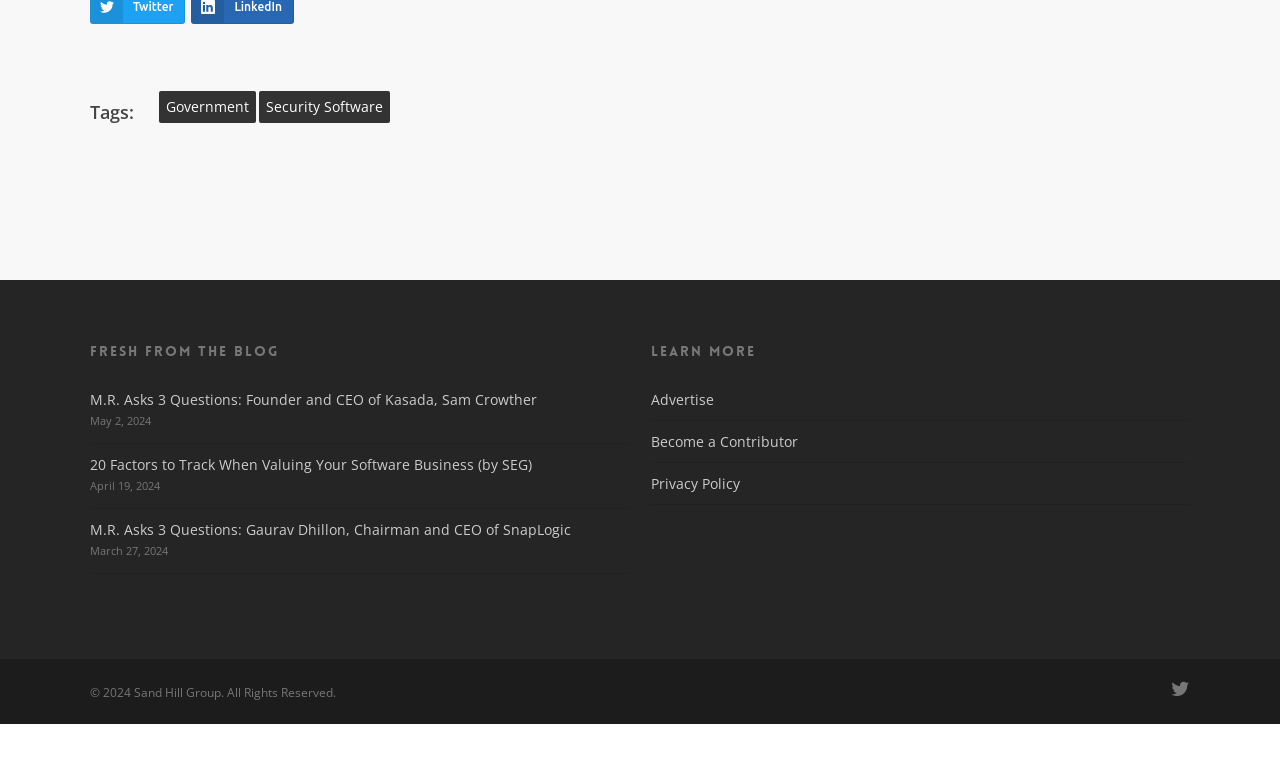Locate the bounding box coordinates of the item that should be clicked to fulfill the instruction: "Click on 'Government'".

[0.124, 0.118, 0.2, 0.16]